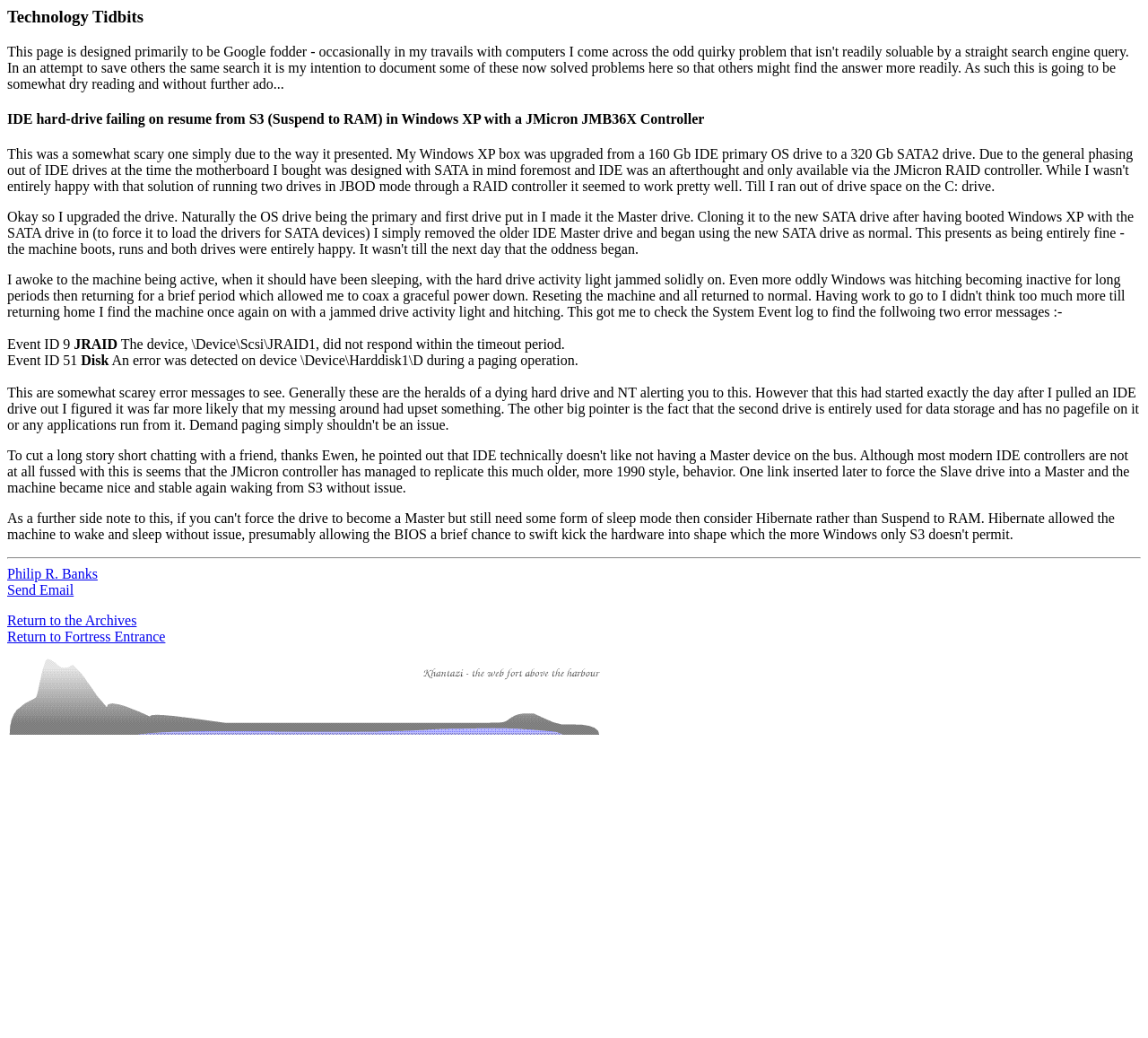Locate the bounding box of the UI element described by: "Philip R. Banks" in the given webpage screenshot.

[0.006, 0.546, 0.085, 0.56]